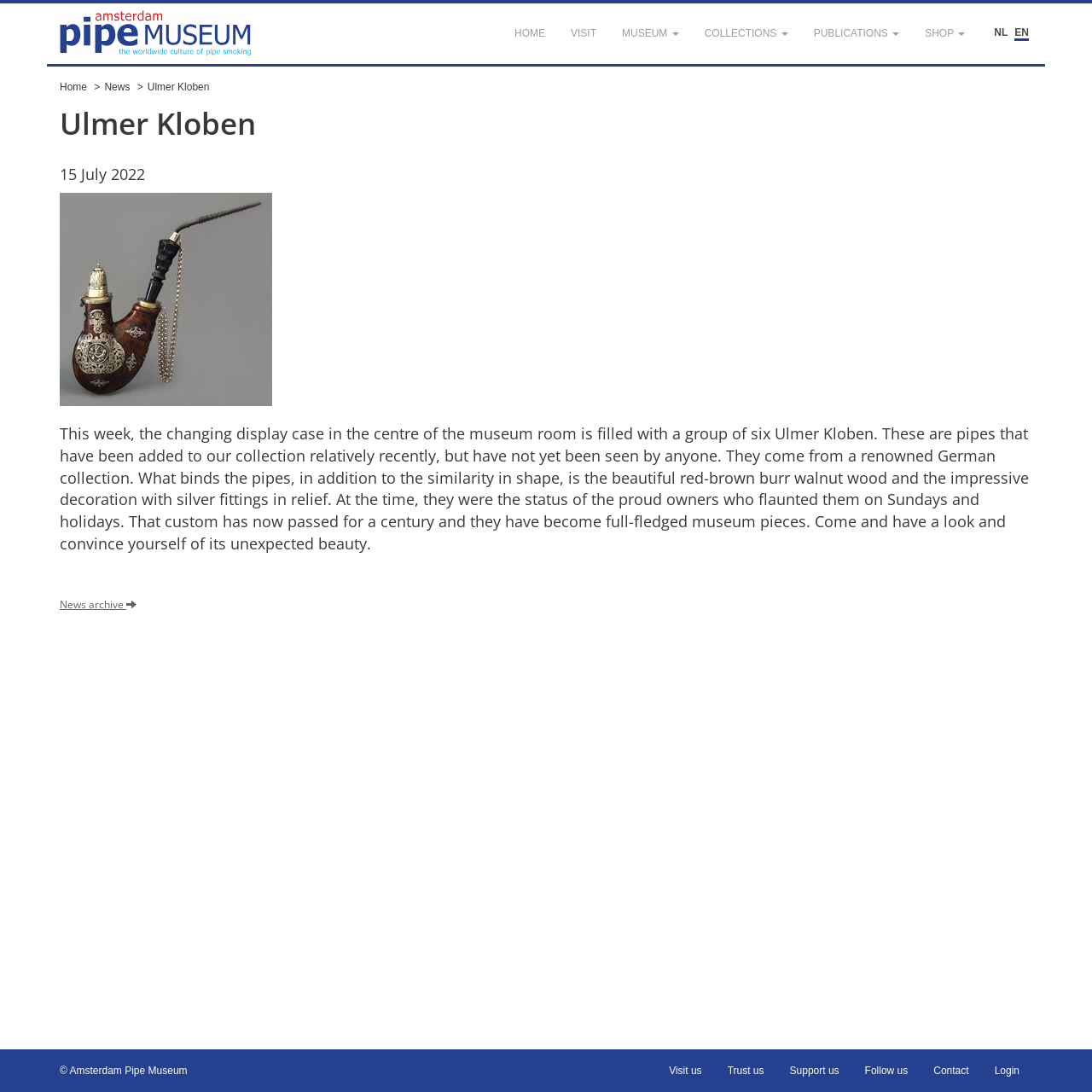Find the bounding box coordinates of the clickable region needed to perform the following instruction: "View the Ulmer Kloben collection". The coordinates should be provided as four float numbers between 0 and 1, i.e., [left, top, right, bottom].

[0.055, 0.272, 0.249, 0.285]